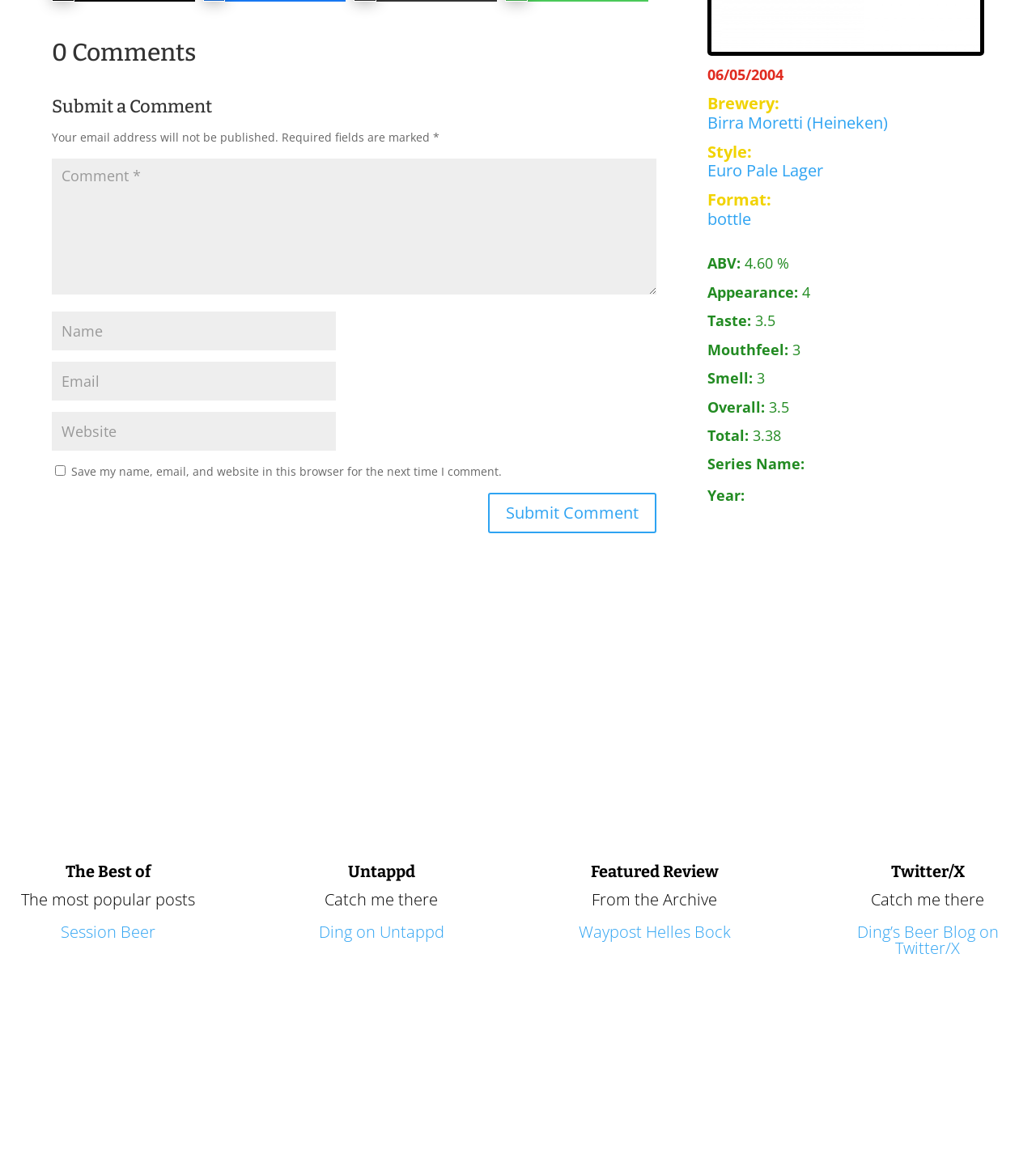Calculate the bounding box coordinates for the UI element based on the following description: "Birra Moretti (Heineken)". Ensure the coordinates are four float numbers between 0 and 1, i.e., [left, top, right, bottom].

[0.683, 0.096, 0.857, 0.114]